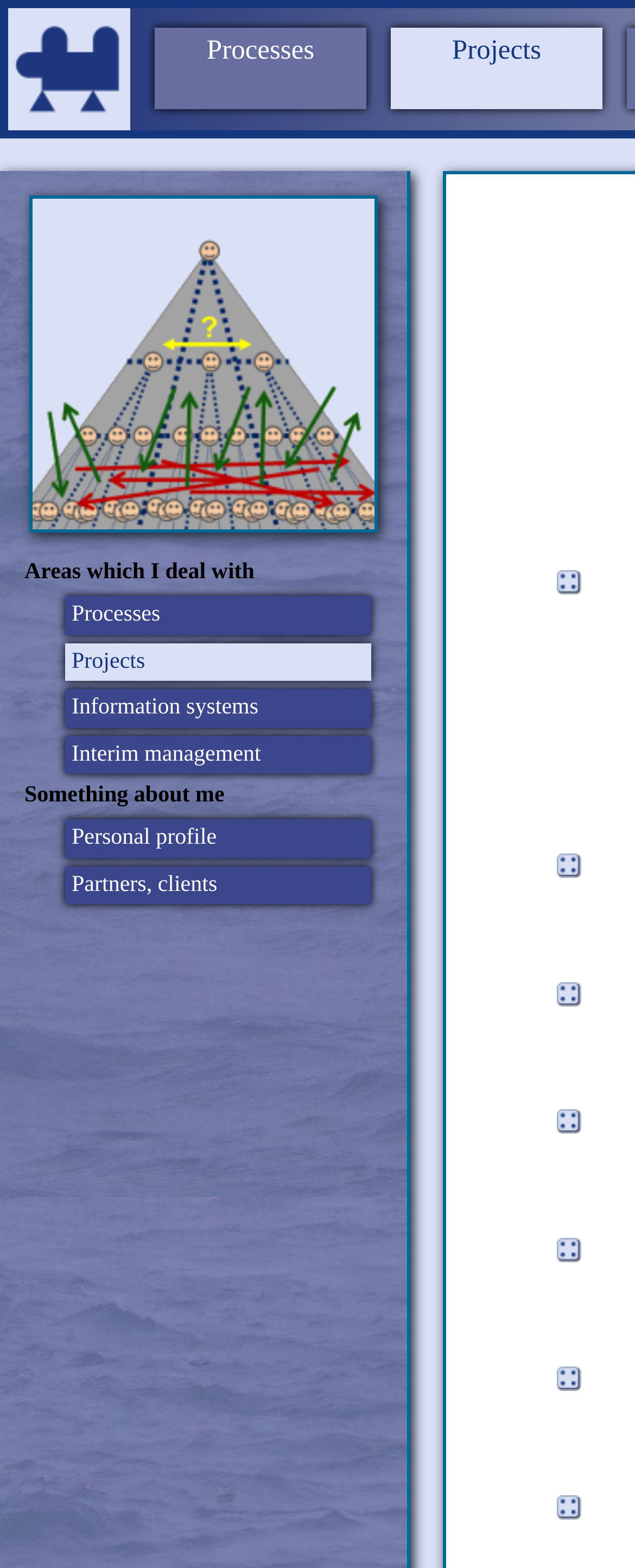Provide a brief response to the question below using one word or phrase:
What is the title of the second section on this webpage?

Something about me